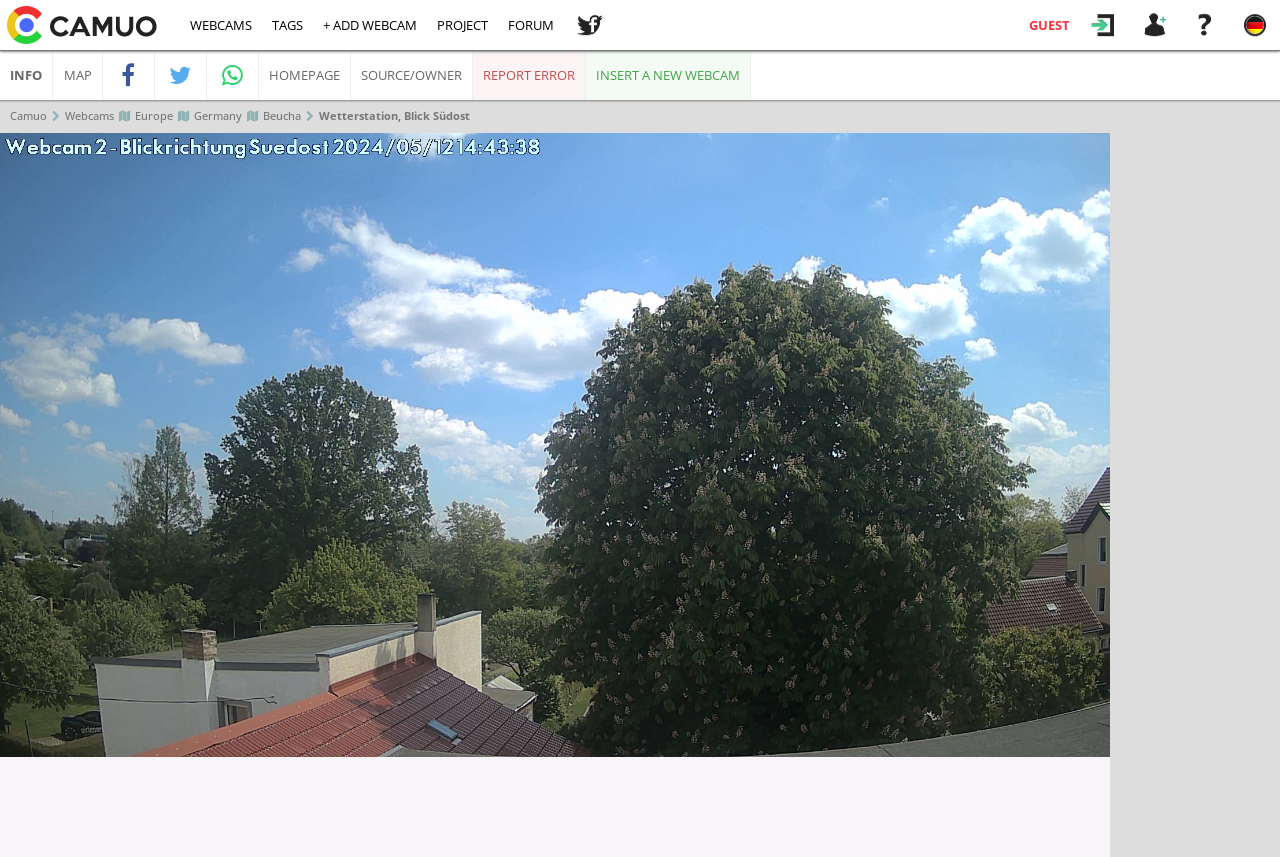Please determine the bounding box coordinates of the section I need to click to accomplish this instruction: "Change language to German".

[0.961, 0.0, 1.0, 0.058]